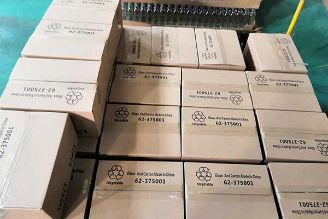What is the name of the company that supplies the glass products?
Could you answer the question in a detailed manner, providing as much information as possible?

The company that supplies the glass products is Xuzhou Ant Glass Products Co., Ltd., a professional glassware supplier based in China, which specializes in a wide range of glass items and provides customized packaging solutions tailored to customers' needs.